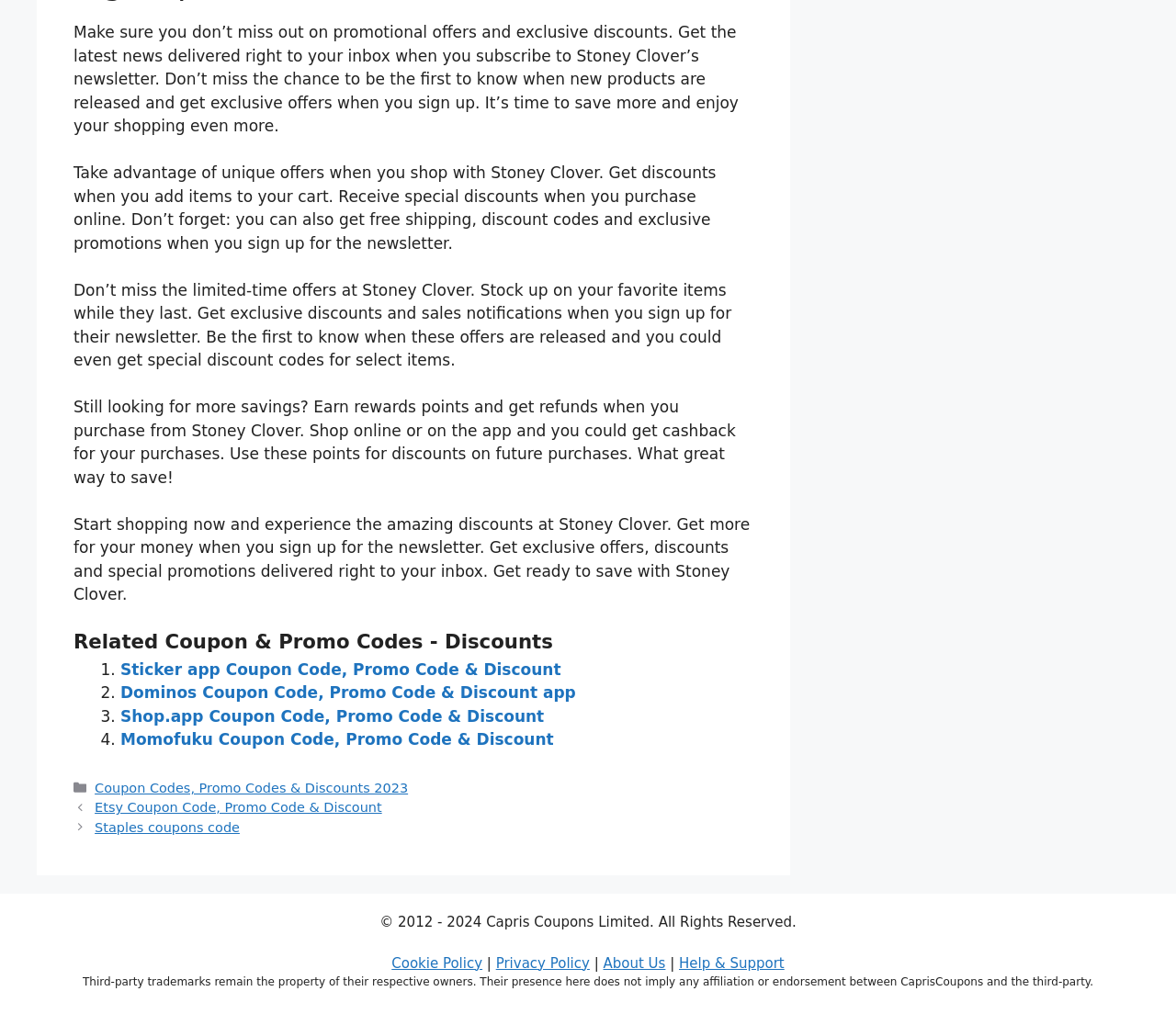Please find the bounding box coordinates of the element that needs to be clicked to perform the following instruction: "Read Privacy Policy". The bounding box coordinates should be four float numbers between 0 and 1, represented as [left, top, right, bottom].

[0.422, 0.931, 0.501, 0.948]